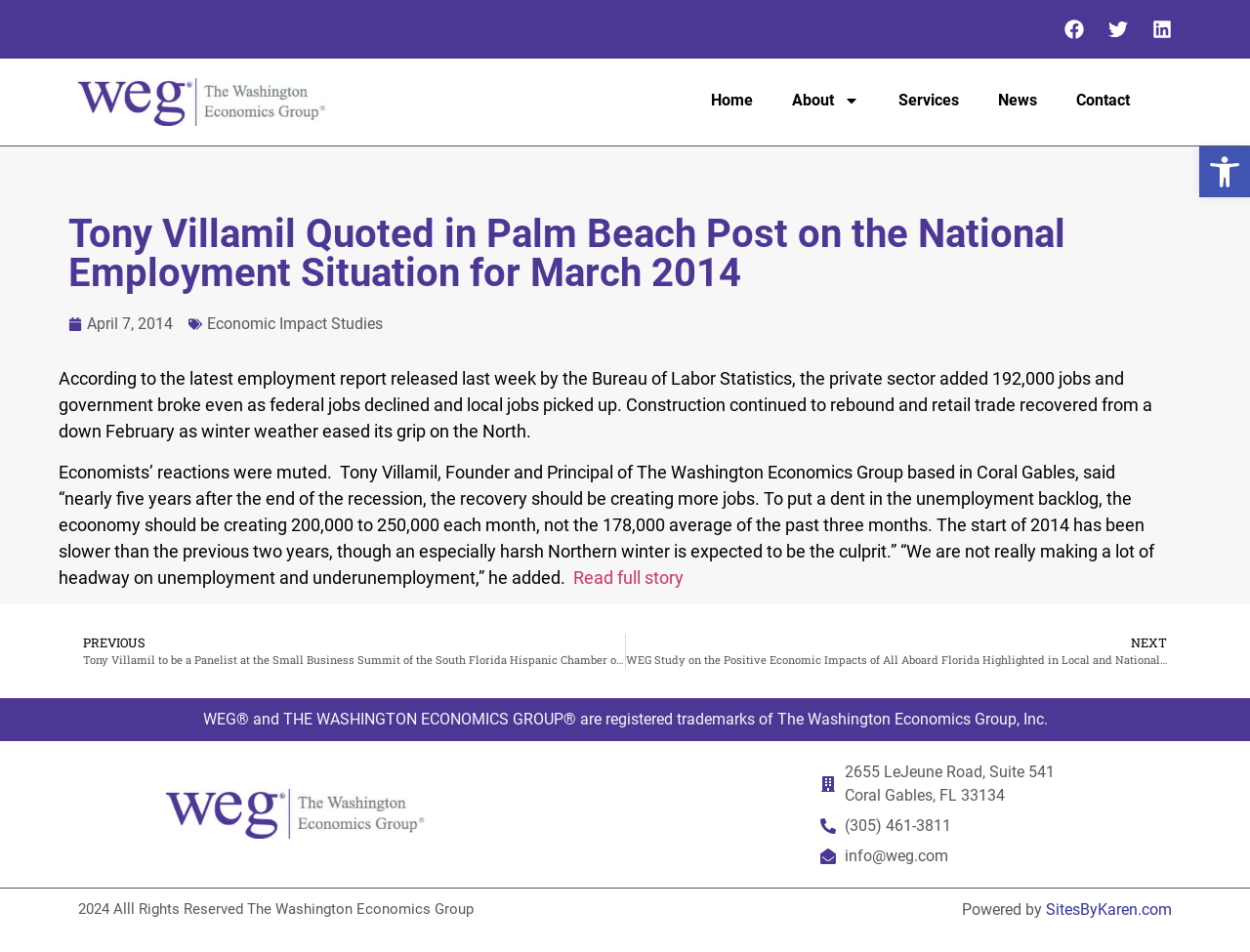Can you pinpoint the bounding box coordinates for the clickable element required for this instruction: "Check Twitter page"? The coordinates should be four float numbers between 0 and 1, i.e., [left, top, right, bottom].

[0.879, 0.01, 0.91, 0.051]